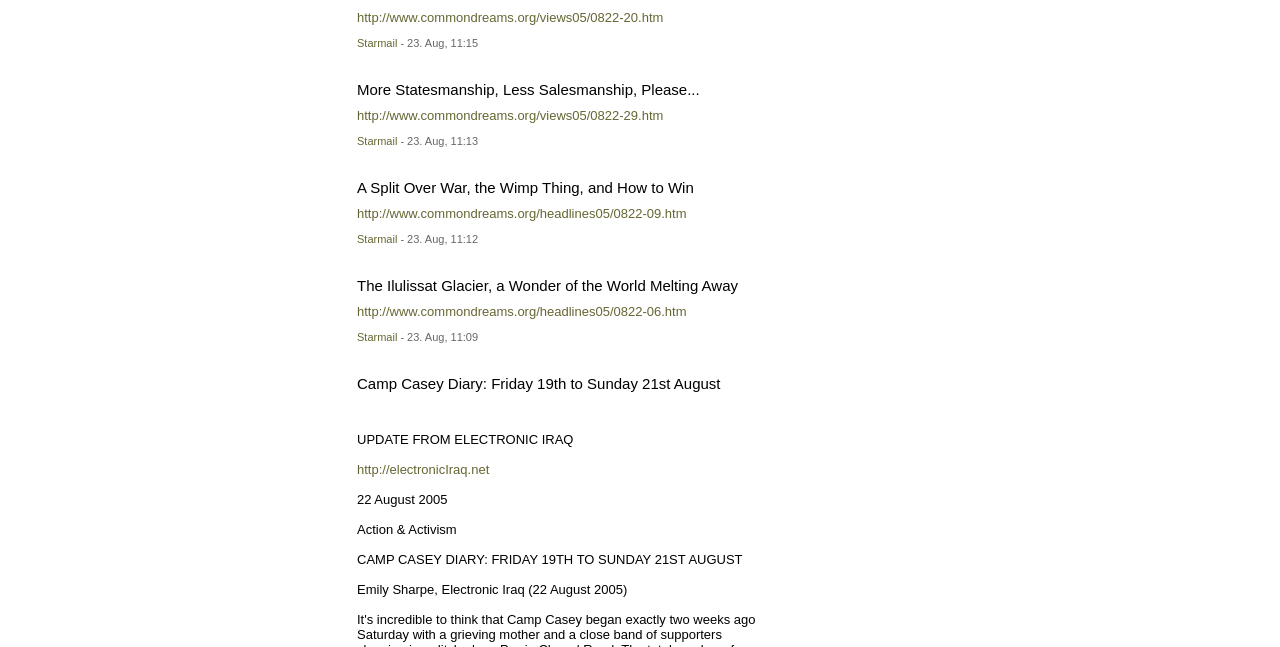How many articles are listed on this webpage?
Provide a one-word or short-phrase answer based on the image.

5